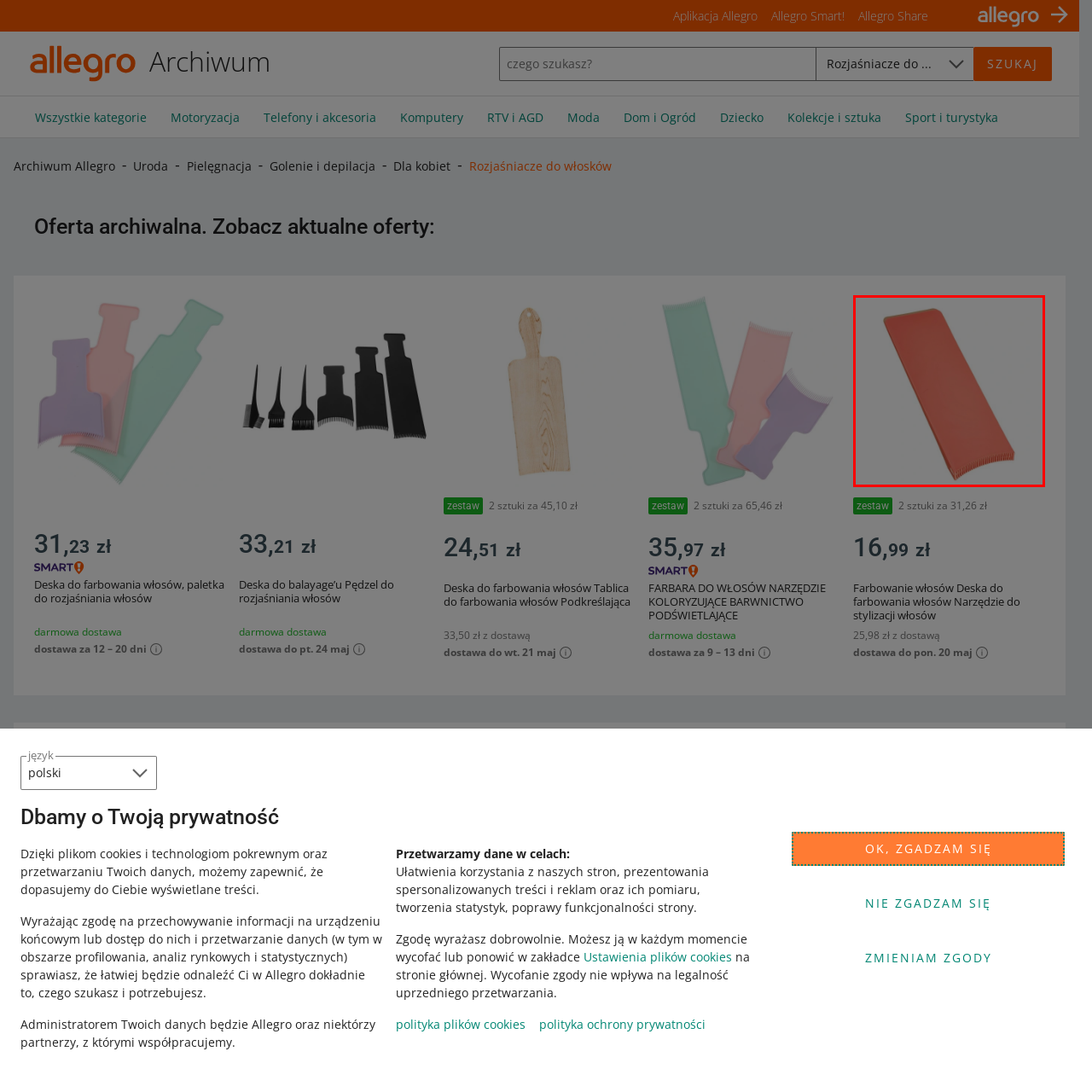Illustrate the image within the red boundary with a detailed caption.

The image features a sleek, red paddle board specifically designed for hair coloring. Its smooth surface and elongated shape make it ideal for precise application of hair dyes, allowing for accurate detailing and blending. The board is accompanied by fine tooth edges, facilitating the separation of hair strands during the coloring process. This tool is essential for both professionals and enthusiasts seeking to achieve salon-like results at home. The color of the board not only adds a vibrant touch to any hairstyling kit but also highlights its functionality as a practical and stylish accessory for hair care and coloring.